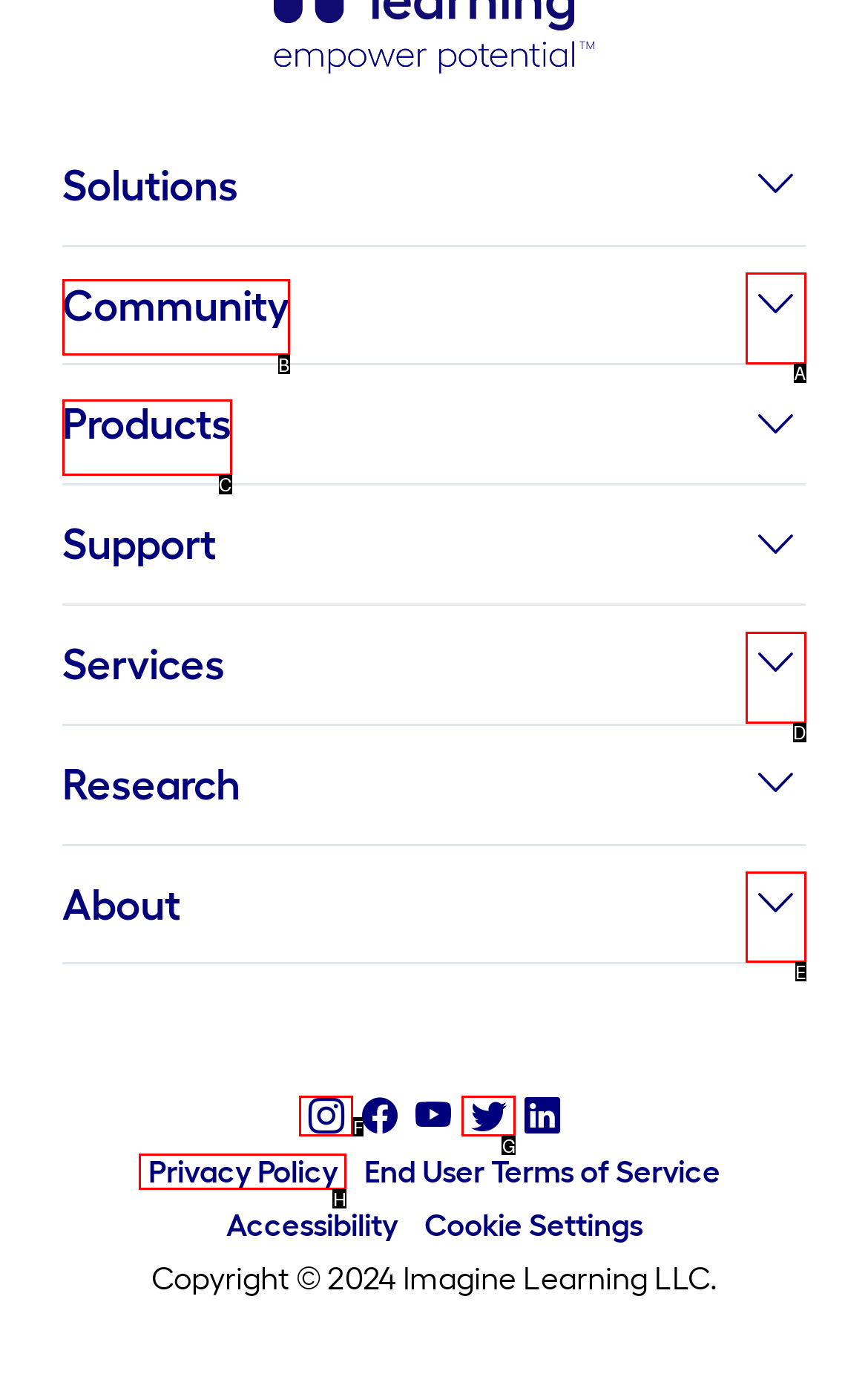Please indicate which HTML element to click in order to fulfill the following task: View Privacy Policy Respond with the letter of the chosen option.

H